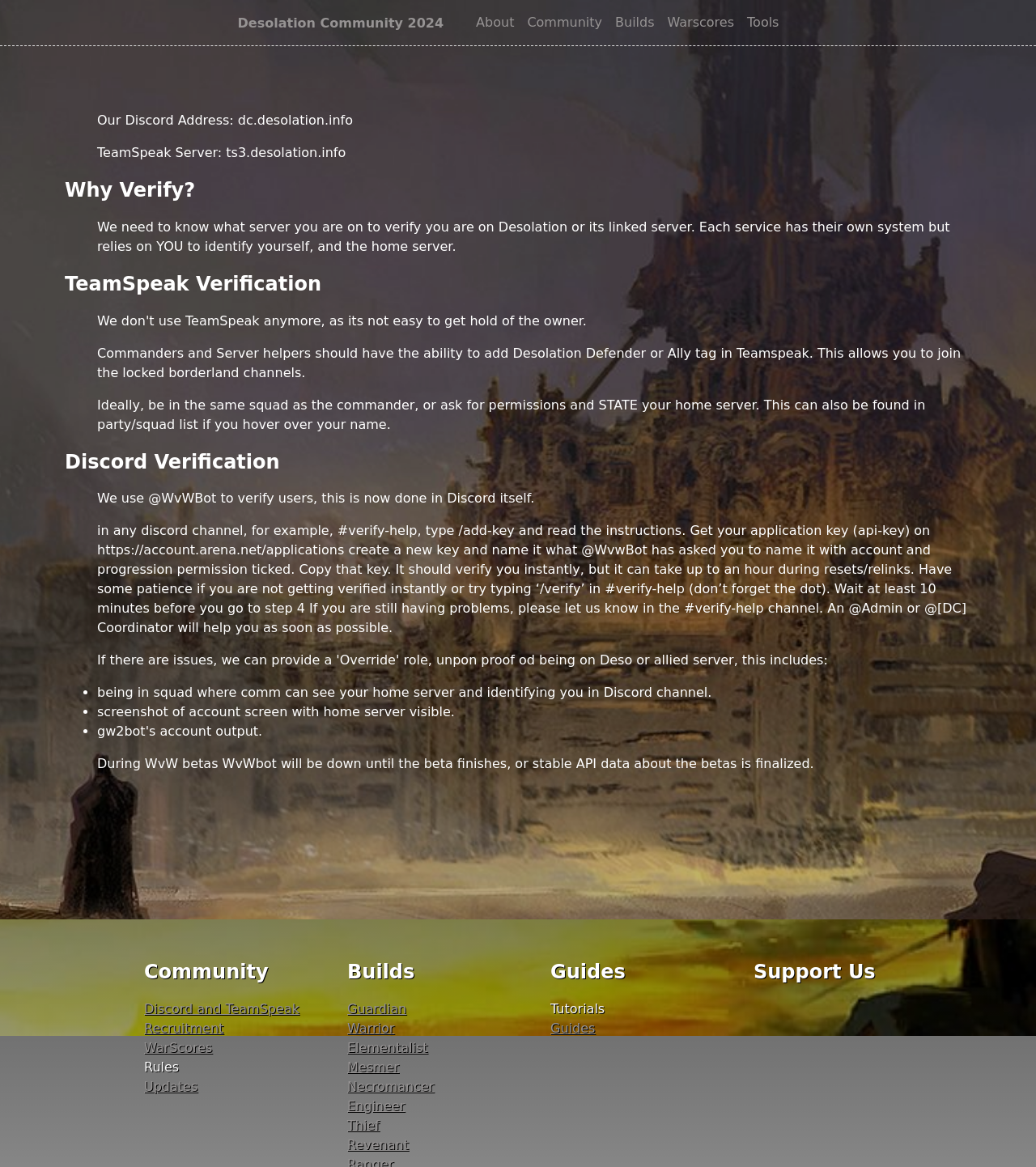Answer briefly with one word or phrase:
What is the purpose of @WvWBot?

To verify users